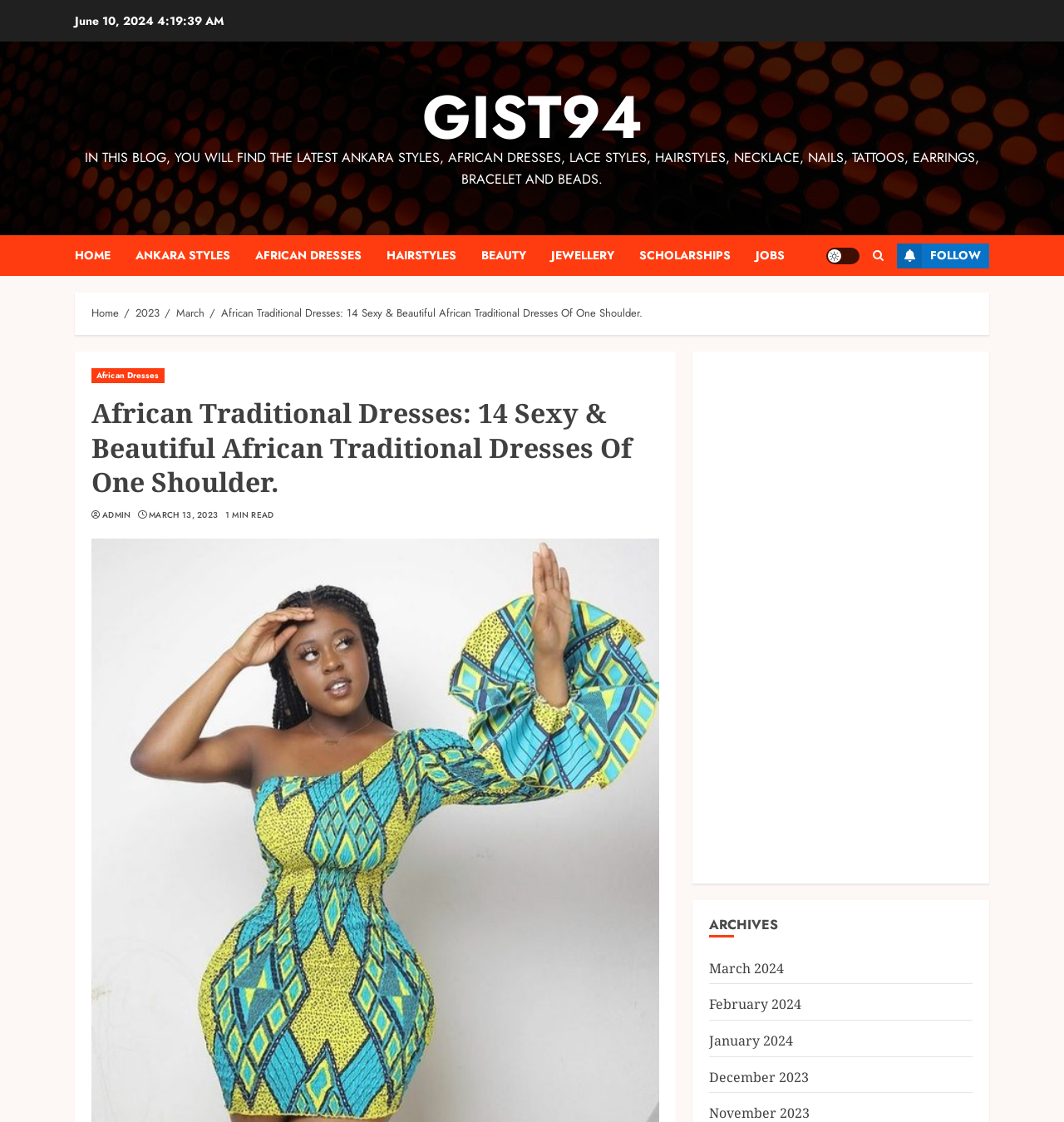Articulate a detailed summary of the webpage's content and design.

The webpage appears to be a blog post about African traditional dresses, specifically focusing on one-shoulder styles. At the top of the page, there is a date "June 10, 2024" and a link to the website's name "GIST94". Below this, there is a brief description of the website's content, which includes various fashion-related topics.

The main navigation menu is located below, consisting of 7 links: "HOME", "ANKARA STYLES", "AFRICAN DRESSES", "HAIRSTYLES", "BEAUTY", "JEWELLERY", and "SCHOLARSHIPS". To the right of the navigation menu, there is a "Light/Dark Button" and a "FOLLOW" button.

The breadcrumbs navigation is located below, showing the path "Home > 2023 > March > African Traditional Dresses: 14 Sexy & Beautiful African Traditional Dresses Of One Shoulder.". The main content of the page is headed by a title "African Traditional Dresses: 14 Sexy & Beautiful African Traditional Dresses Of One Shoulder.", which is also a link. Below the title, there are links to "African Dresses" and "ADMIN", as well as a date "MARCH 13, 2023" and a "1 MIN READ" indicator.

The main content of the page is not explicitly described in the accessibility tree, but it is likely to be a series of articles or images related to African traditional dresses. At the bottom of the page, there is an "ARCHIVES" section, which lists links to previous months, including "March 2024", "February 2024", "January 2024", and "December 2023".